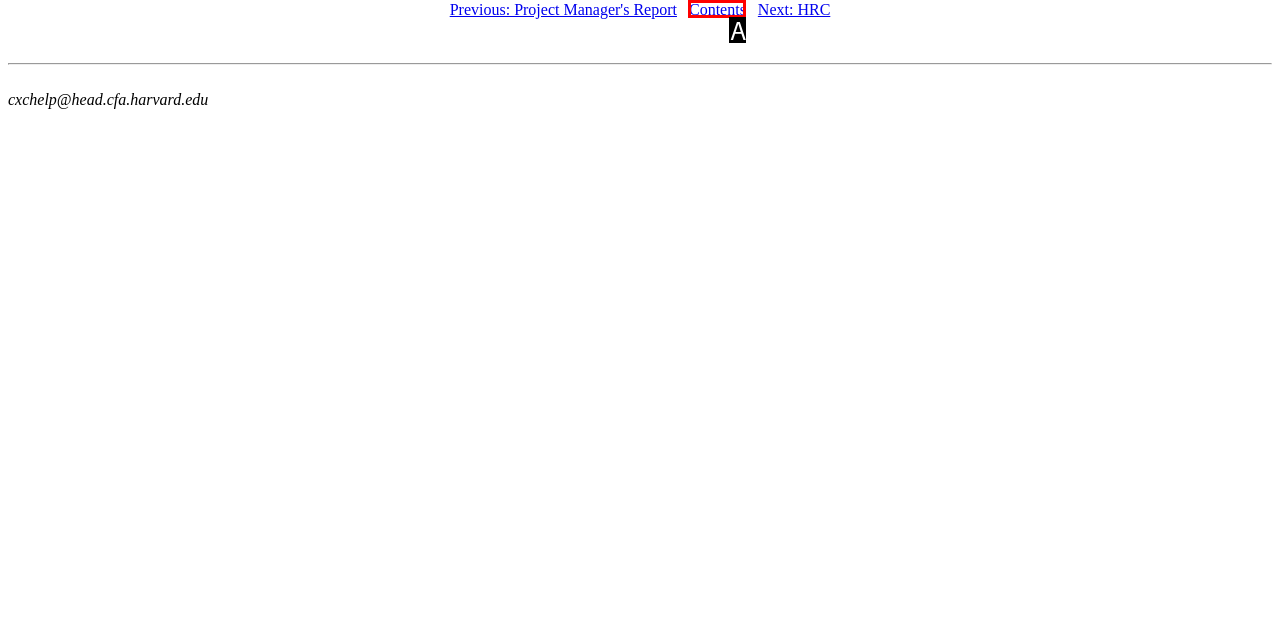From the given choices, determine which HTML element matches the description: Contents. Reply with the appropriate letter.

A